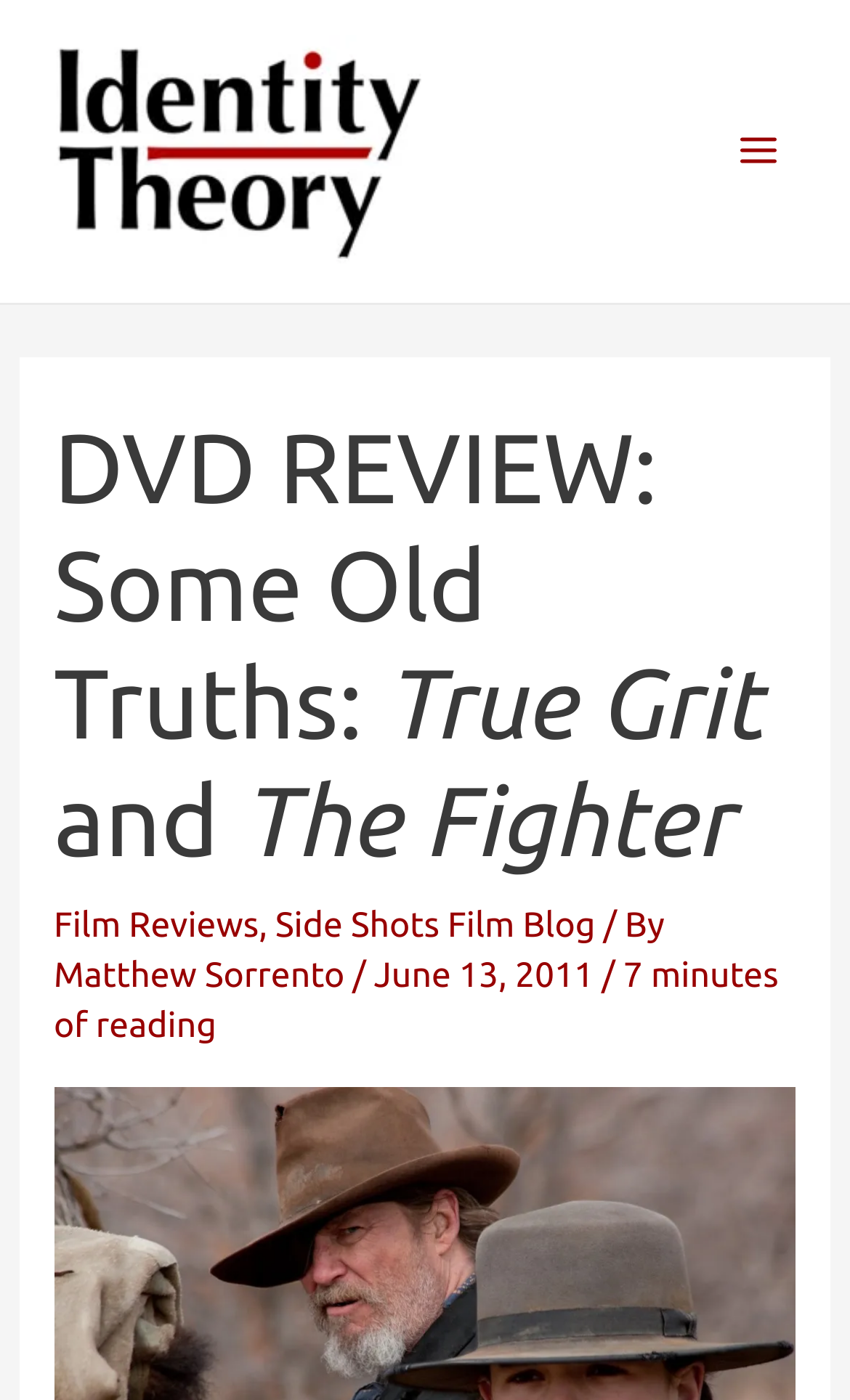Who is the author of the article?
Refer to the screenshot and answer in one word or phrase.

Matthew Sorrento